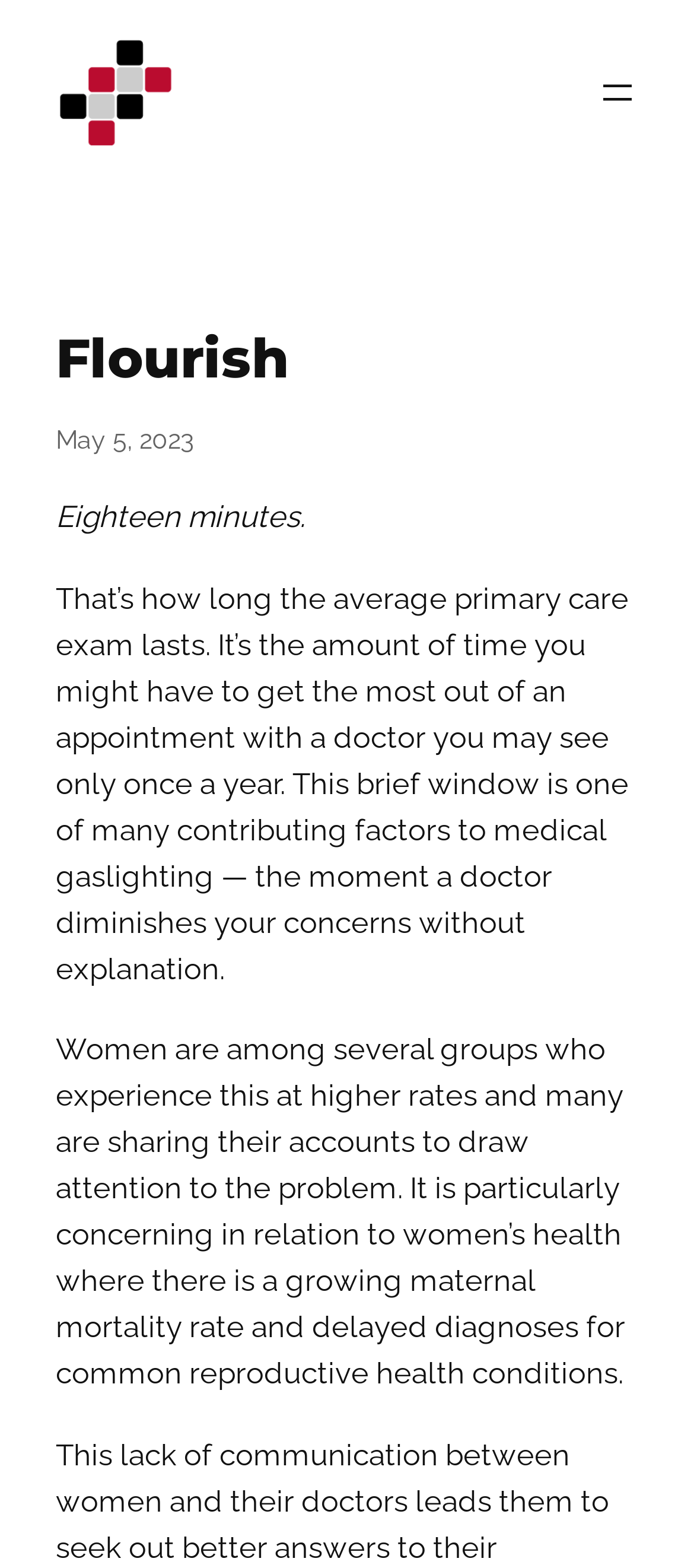Use the information in the screenshot to answer the question comprehensively: What is the name of the institute?

The name of the institute can be found in the heading element, which is 'Flourish'.